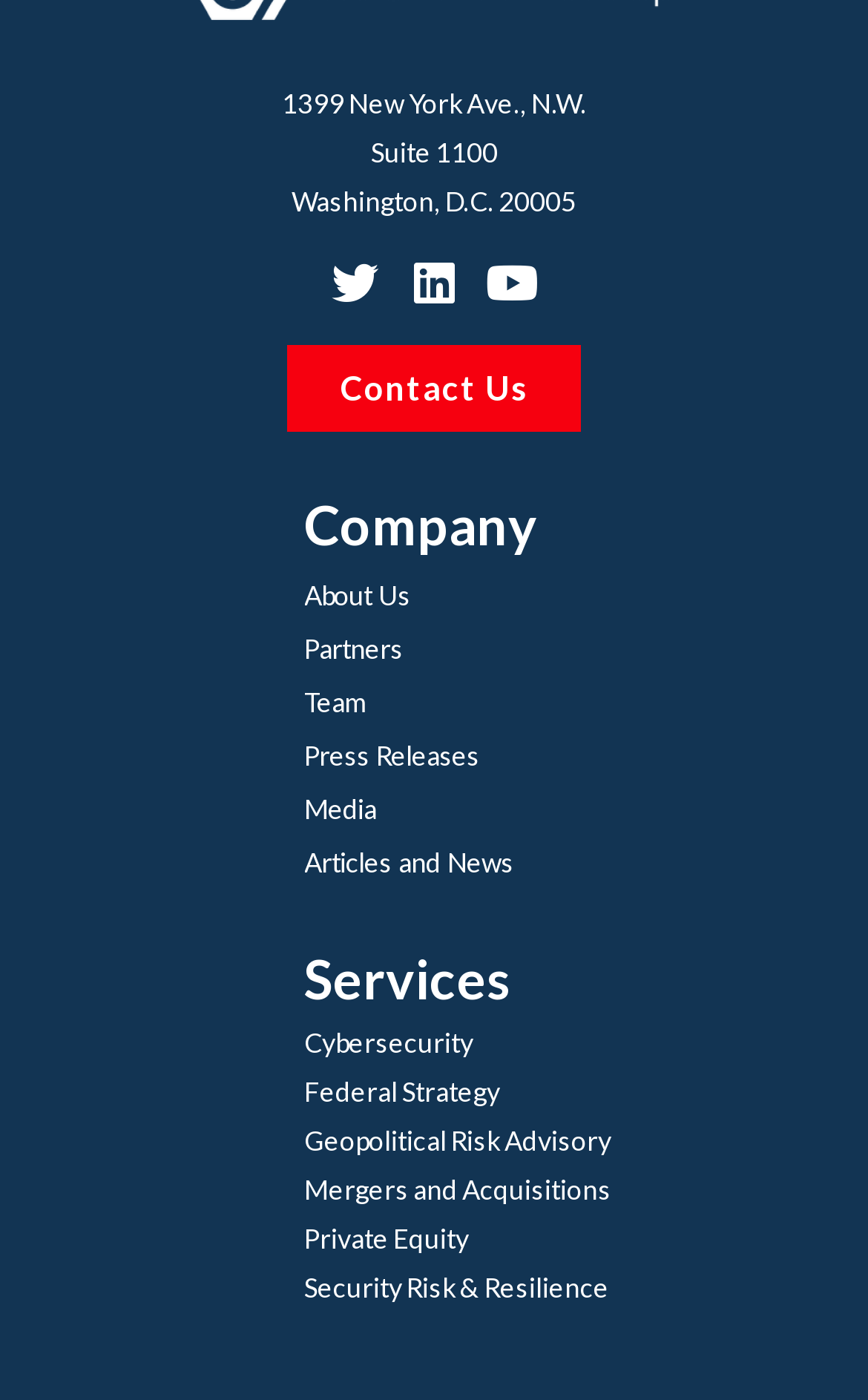Give a short answer using one word or phrase for the question:
How many social media links are there?

3